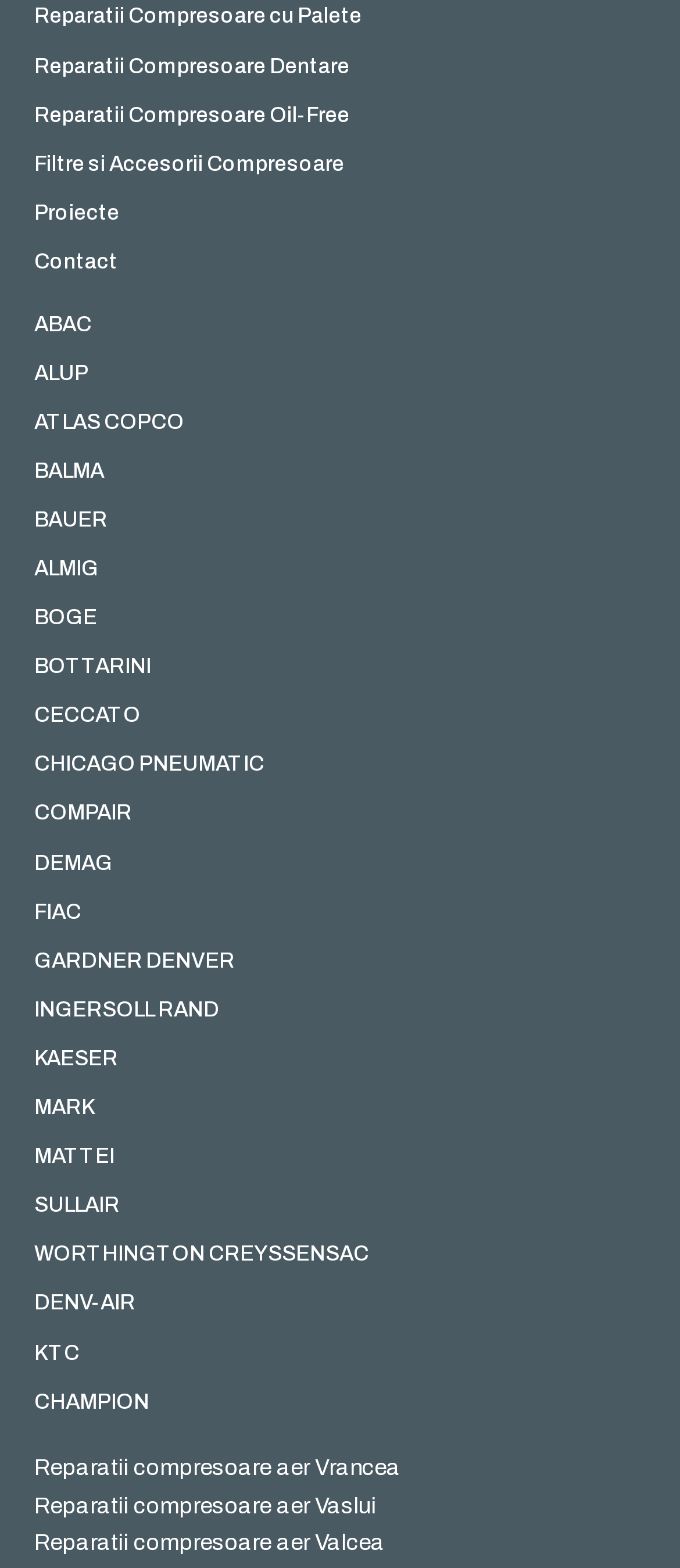Given the description "aria-label="Open menu"", determine the bounding box of the corresponding UI element.

None